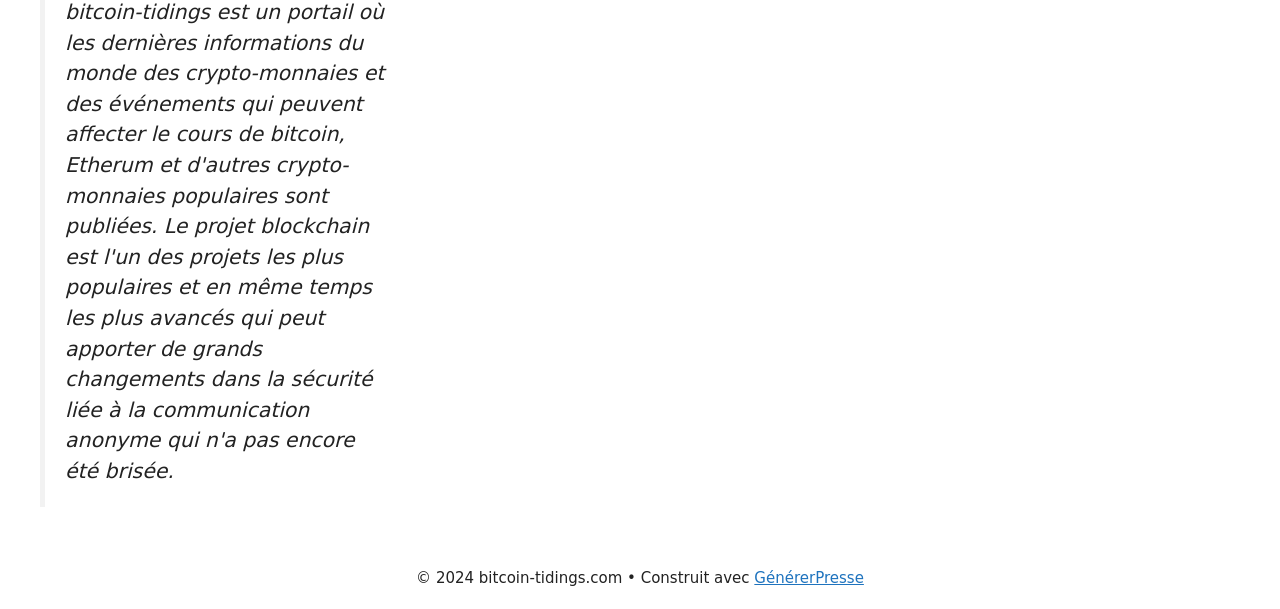Based on the element description Ethereum ukrainien, identify the bounding box of the UI element in the given webpage screenshot. The coordinates should be in the format (top-left x, top-left y, bottom-right x, bottom-right y) and must be between 0 and 1.

[0.354, 0.922, 0.485, 0.955]